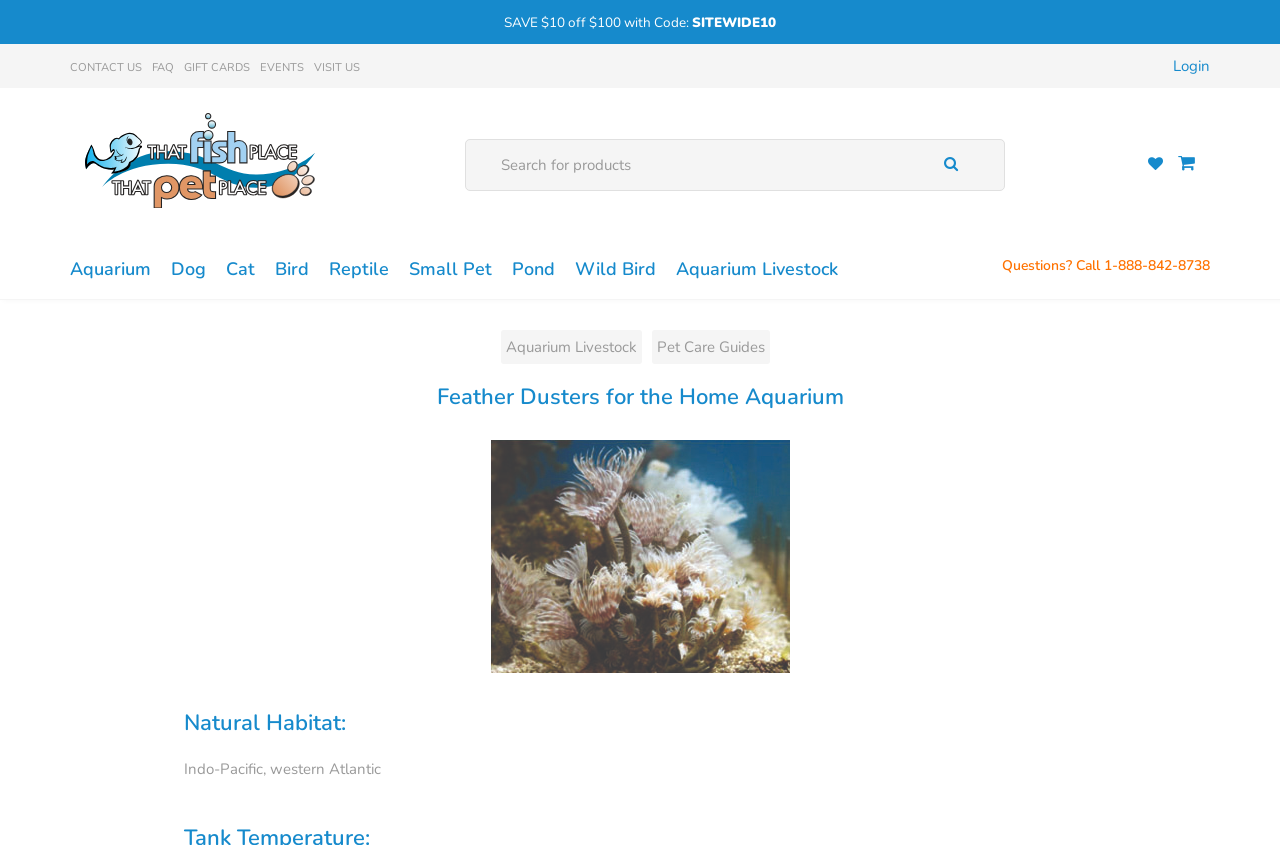What is the habitat of the feather dusters?
Please elaborate on the answer to the question with detailed information.

The habitat of the feather dusters can be found in the StaticText 'Indo-Pacific, western Atlantic' below the heading 'Natural Habitat:' on the webpage.